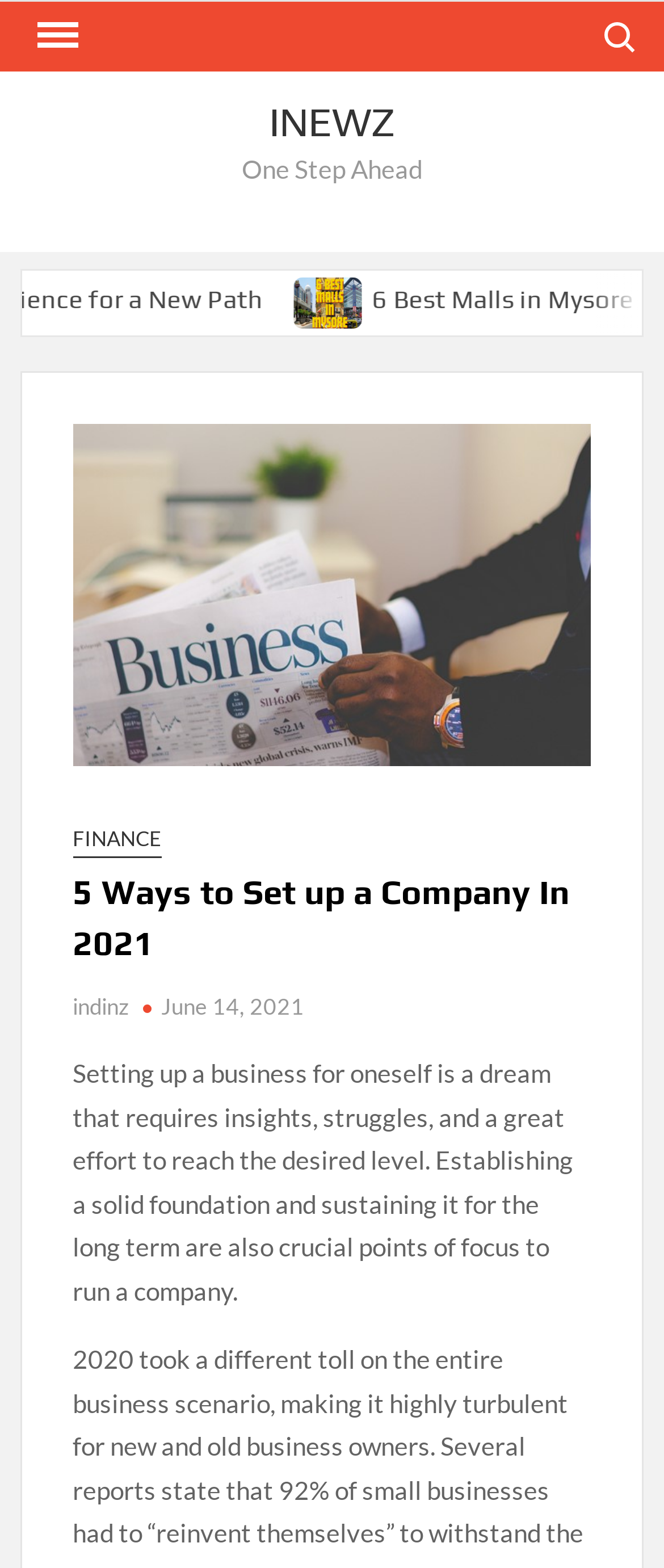Please extract and provide the main headline of the webpage.

5 Ways to Set up a Company In 2021